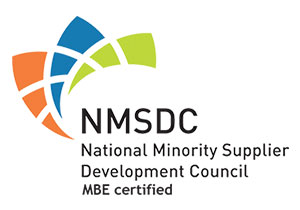Answer the question in a single word or phrase:
What is the mission of the NMSDC?

Support diversity and equity